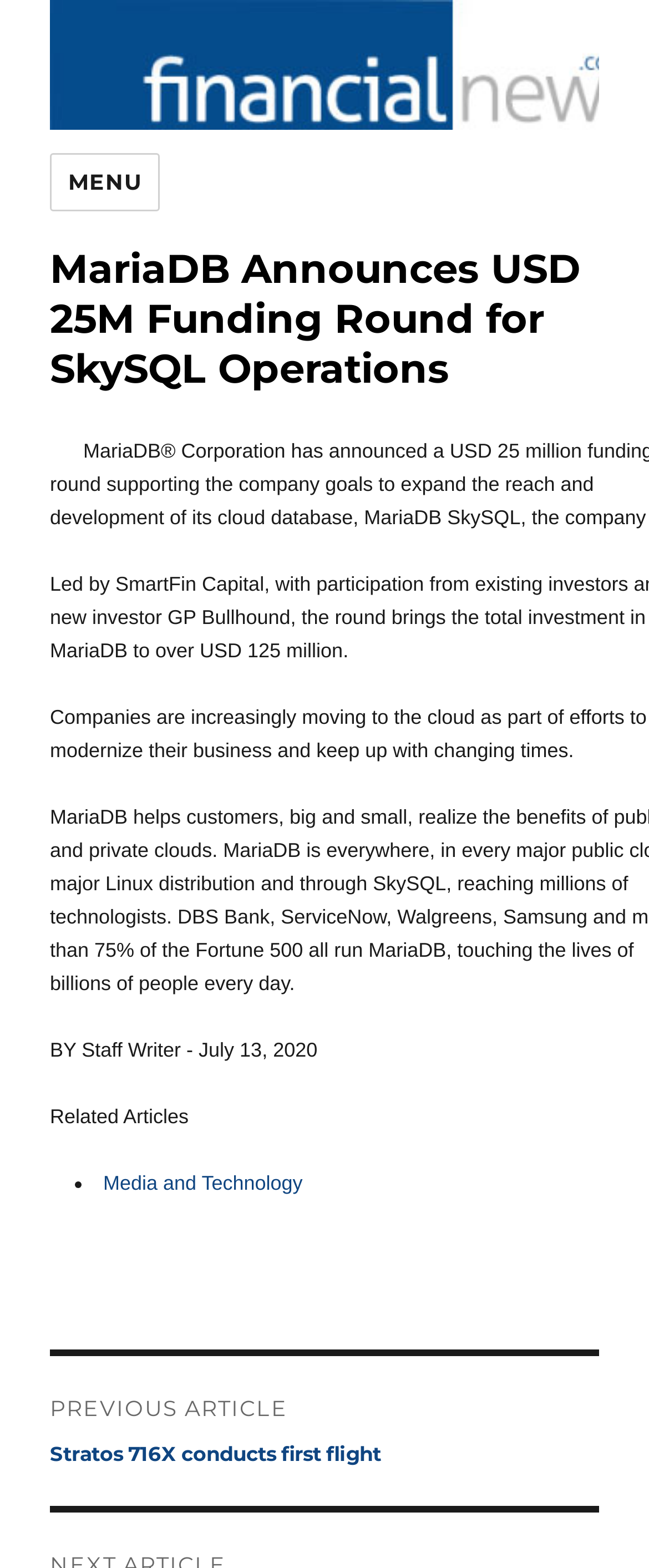Can you extract the headline from the webpage for me?

MariaDB Announces USD 25M Funding Round for SkySQL Operations